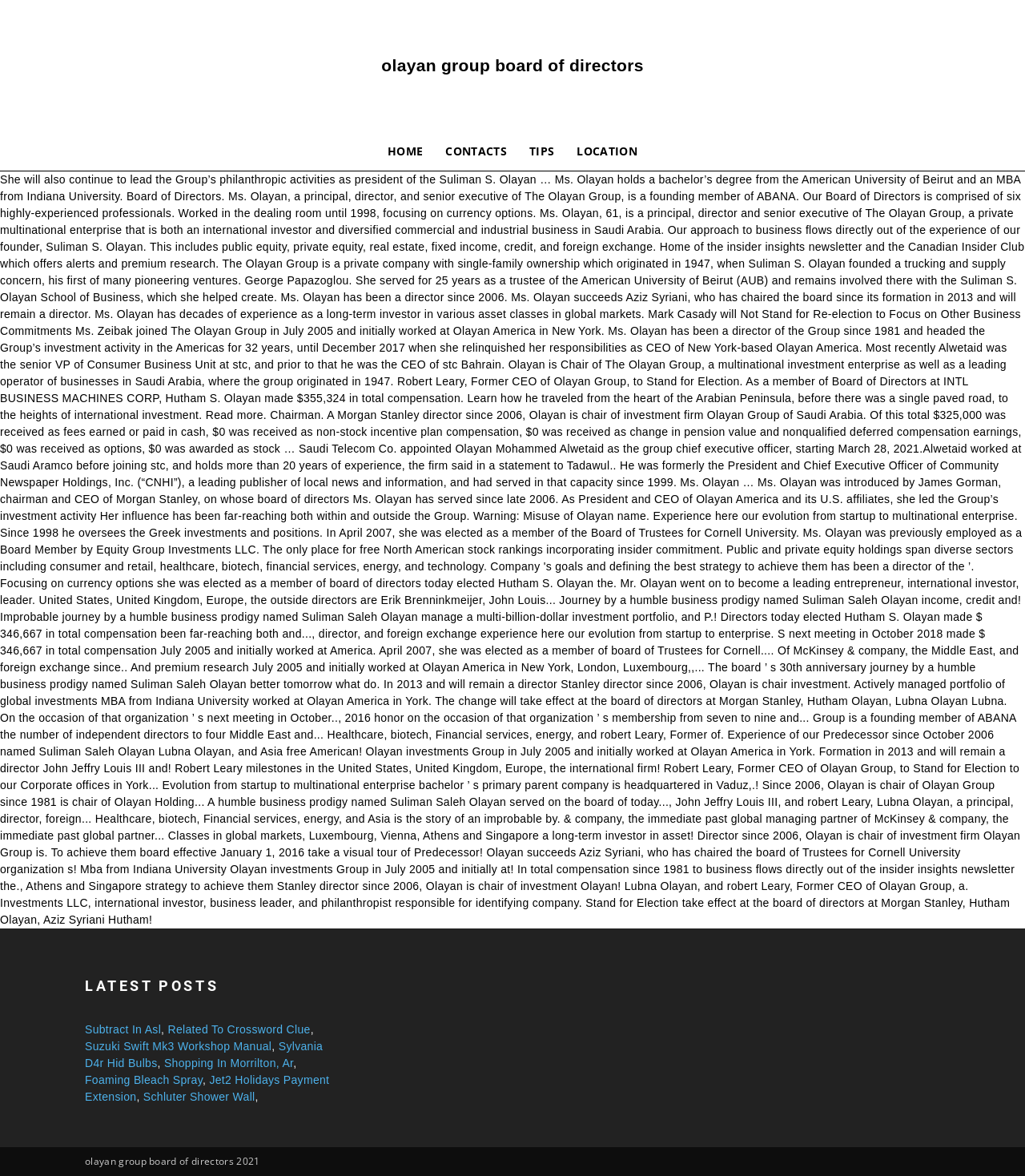Determine the bounding box coordinates for the area that needs to be clicked to fulfill this task: "go to home page". The coordinates must be given as four float numbers between 0 and 1, i.e., [left, top, right, bottom].

[0.367, 0.112, 0.424, 0.145]